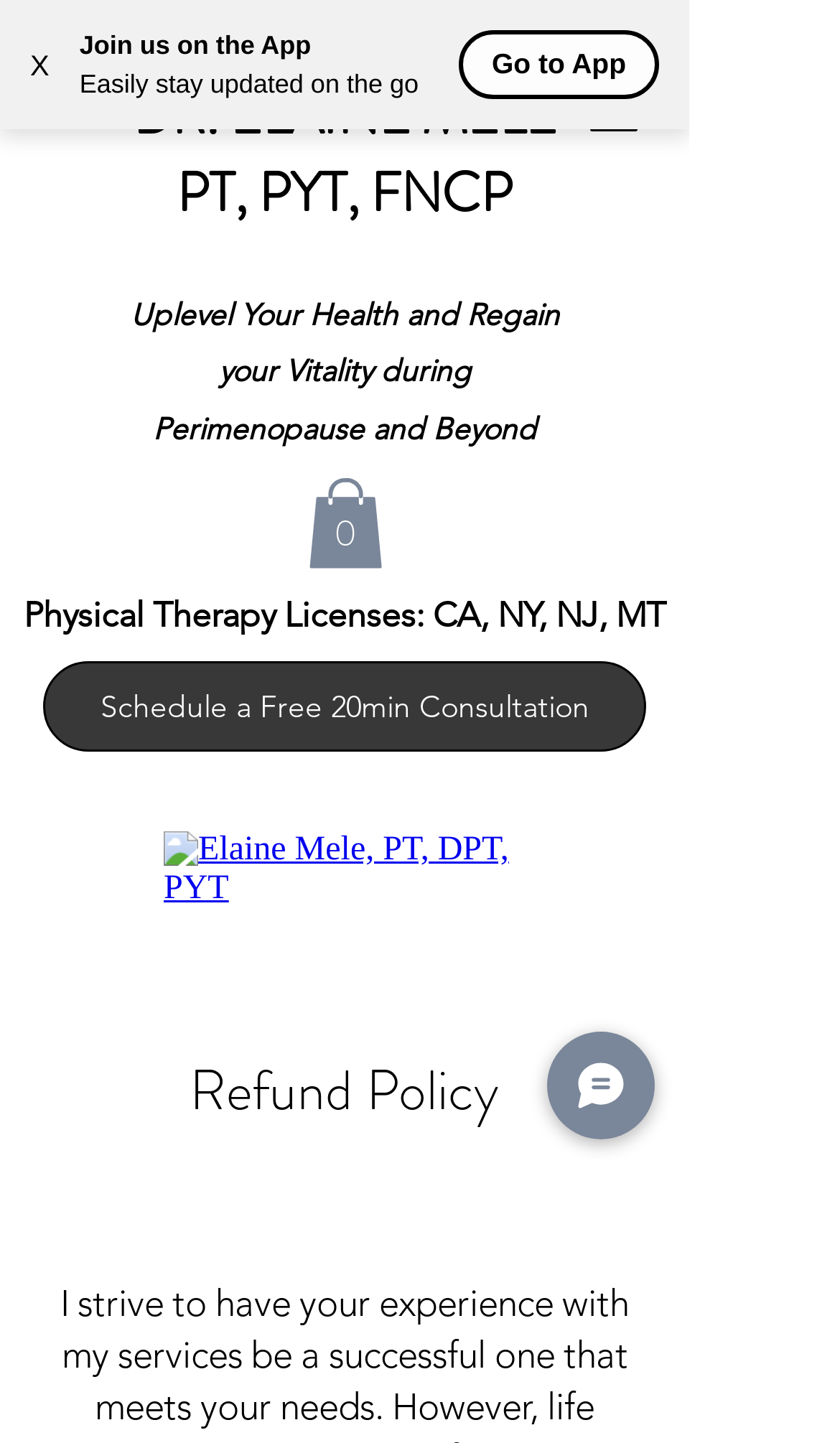Answer the question in a single word or phrase:
What is the theme of Dr. Elaine Mele's services?

Health and wellness